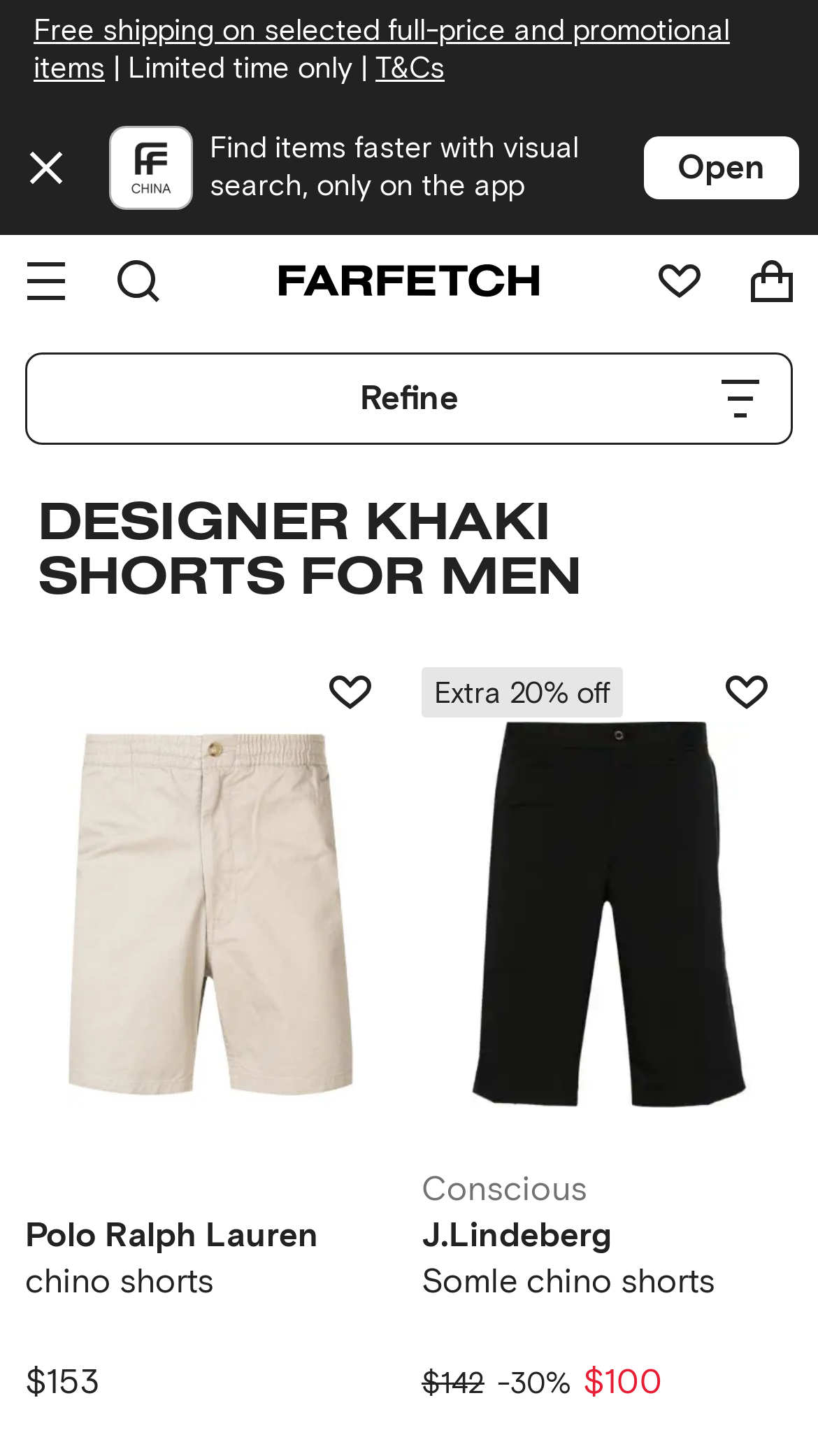Is the J.Lindeberg Somle chino shorts on sale?
Please respond to the question with as much detail as possible.

The product listing for J.Lindeberg Somle chino shorts displays a discount of 30% off the original price, indicating that the item is on sale.